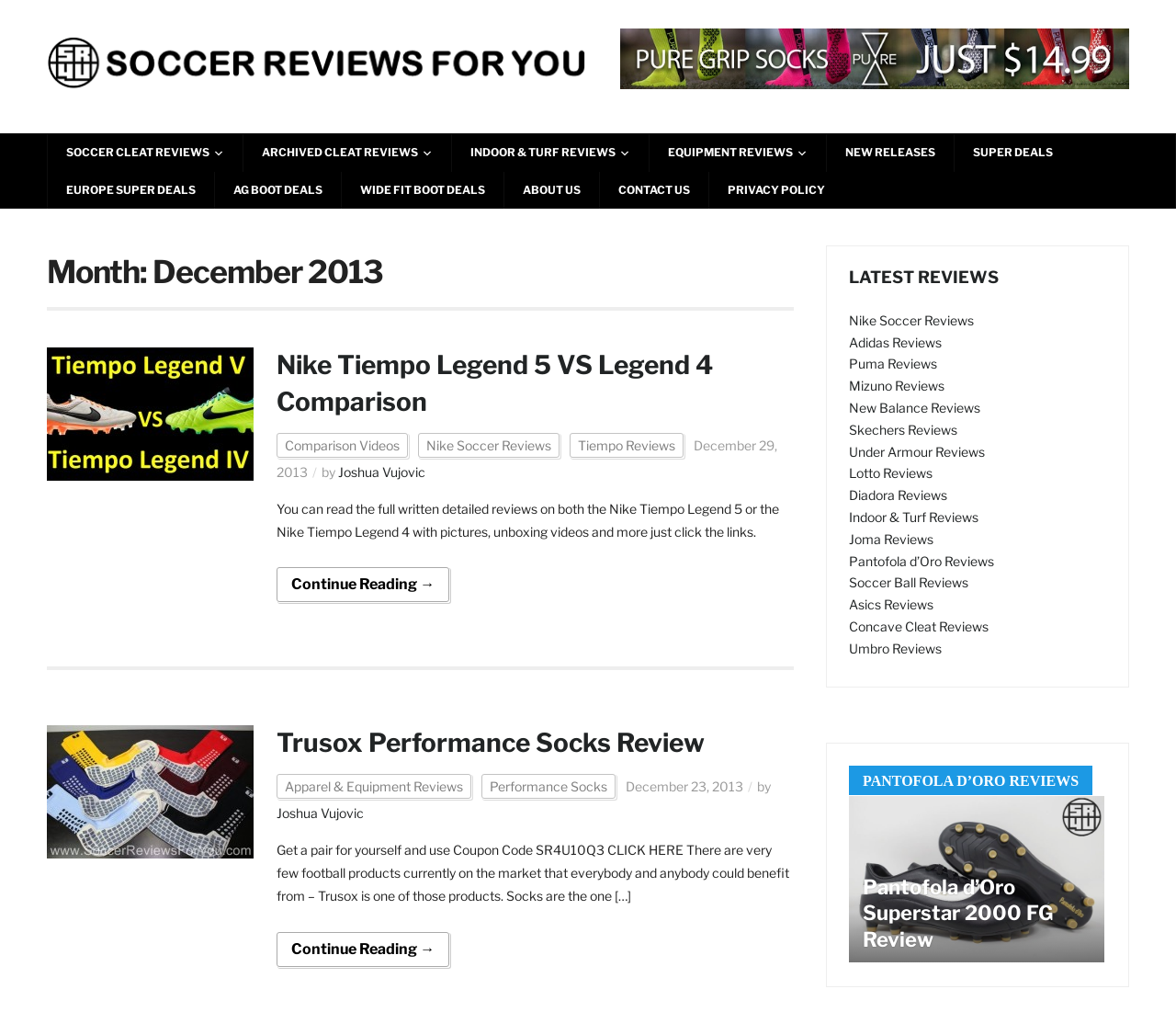Explain in detail what you observe on this webpage.

This webpage is about soccer reviews, specifically for the month of December 2013. At the top, there is a logo and a link to "Soccer Reviews For You" on the left, and a link to "Pure Grip Socks" on the right. Below these links, there are several navigation links, including "SOCCER CLEAT REVIEWS", "ARCHIVED CLEAT REVIEWS", "INDOOR & TURF REVIEWS", and more.

On the left side of the page, there is a section with a heading "Month: December 2013". Below this heading, there are several articles, each with a heading, links, and text. The first article is about "Nike Tiempo Legend 5 VS Legend 4 Comparison", with links to comparison videos and reviews. The second article is about "Trusox Performance Socks Review", with a link to apparel and equipment reviews.

On the right side of the page, there is a section with a heading "LATEST REVIEWS". Below this heading, there are many links to reviews of different soccer brands, including Nike, Adidas, Puma, and more. There is also a section with a heading "PANTOFOLA D’ORO REVIEWS", with a link to a review of the Pantofola d’Oro Superstar 2000 FG.

Throughout the page, there are many links to different reviews, articles, and products, making it easy for users to navigate and find the information they need.